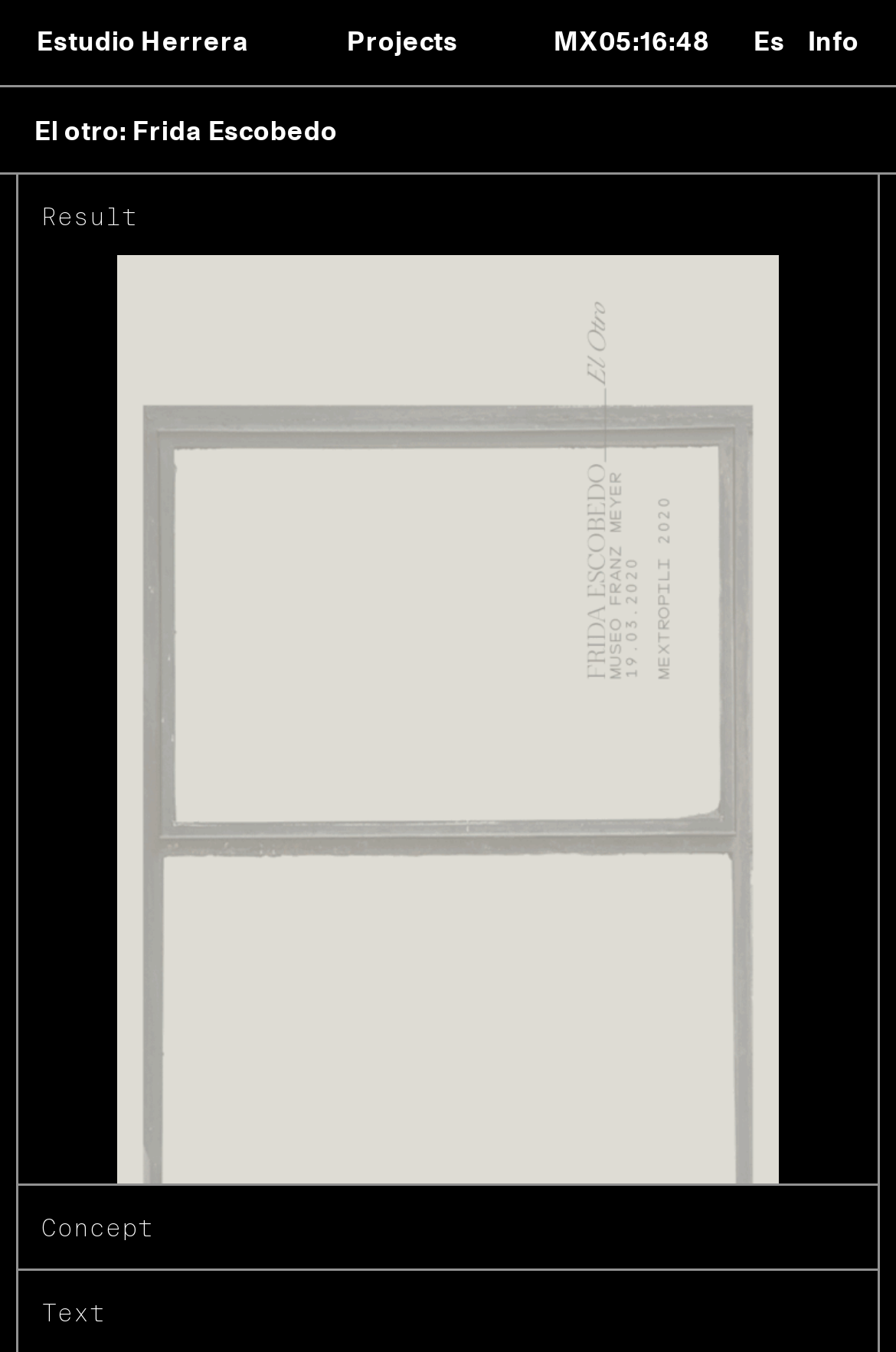Bounding box coordinates are specified in the format (top-left x, top-left y, bottom-right x, bottom-right y). All values are floating point numbers bounded between 0 and 1. Please provide the bounding box coordinate of the region this sentence describes: parent_node: Concept

[0.021, 0.877, 0.979, 0.94]